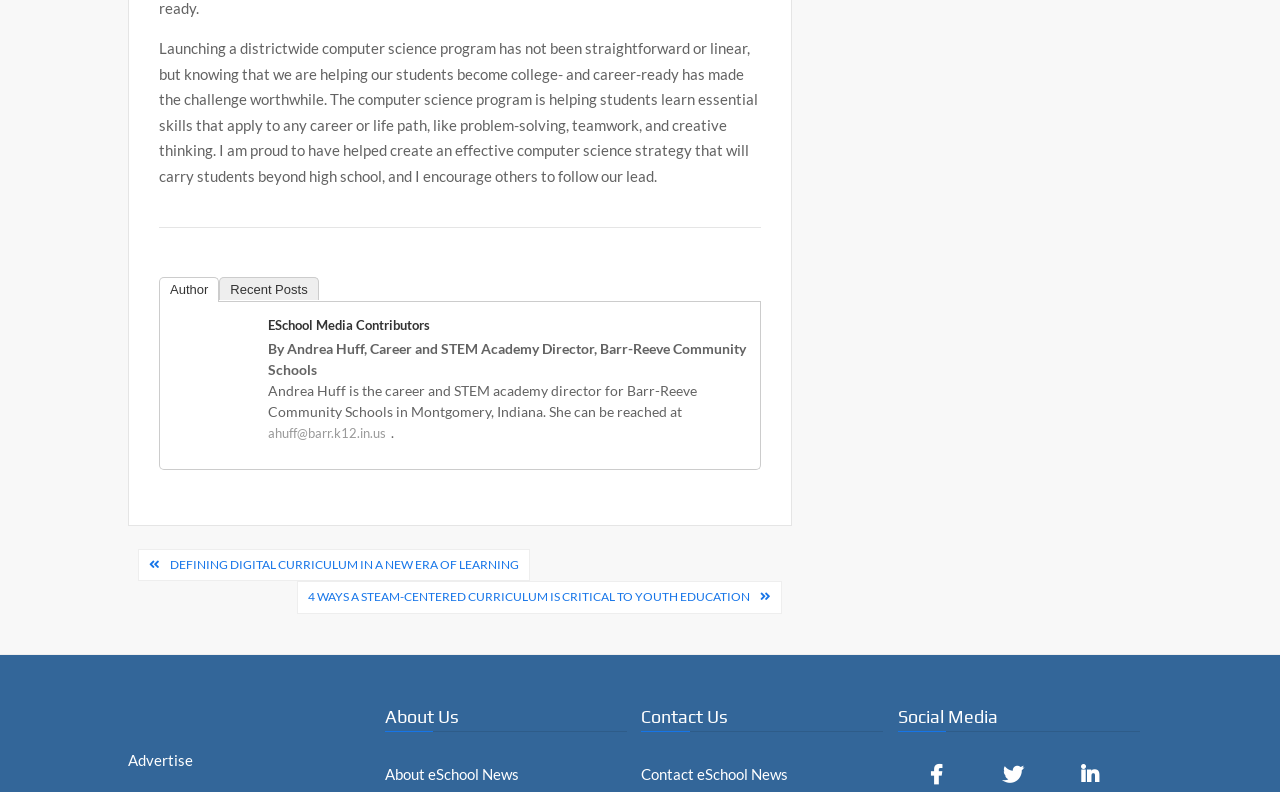Using the element description September, predict the bounding box coordinates for the UI element. Provide the coordinates in (top-left x, top-left y, bottom-right x, bottom-right y) format with values ranging from 0 to 1.

None